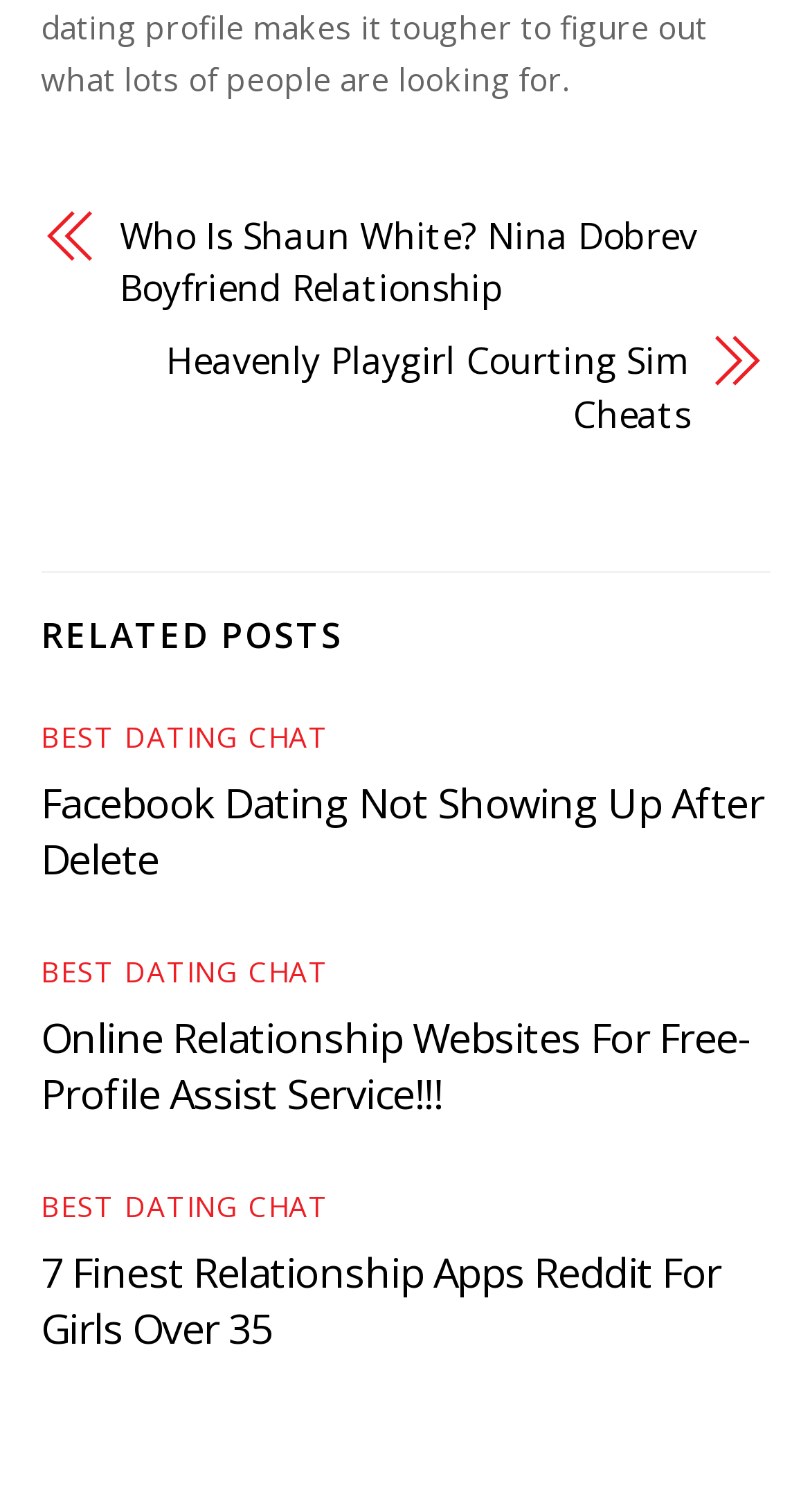How many links are there in the second related post?
Using the visual information, reply with a single word or short phrase.

2